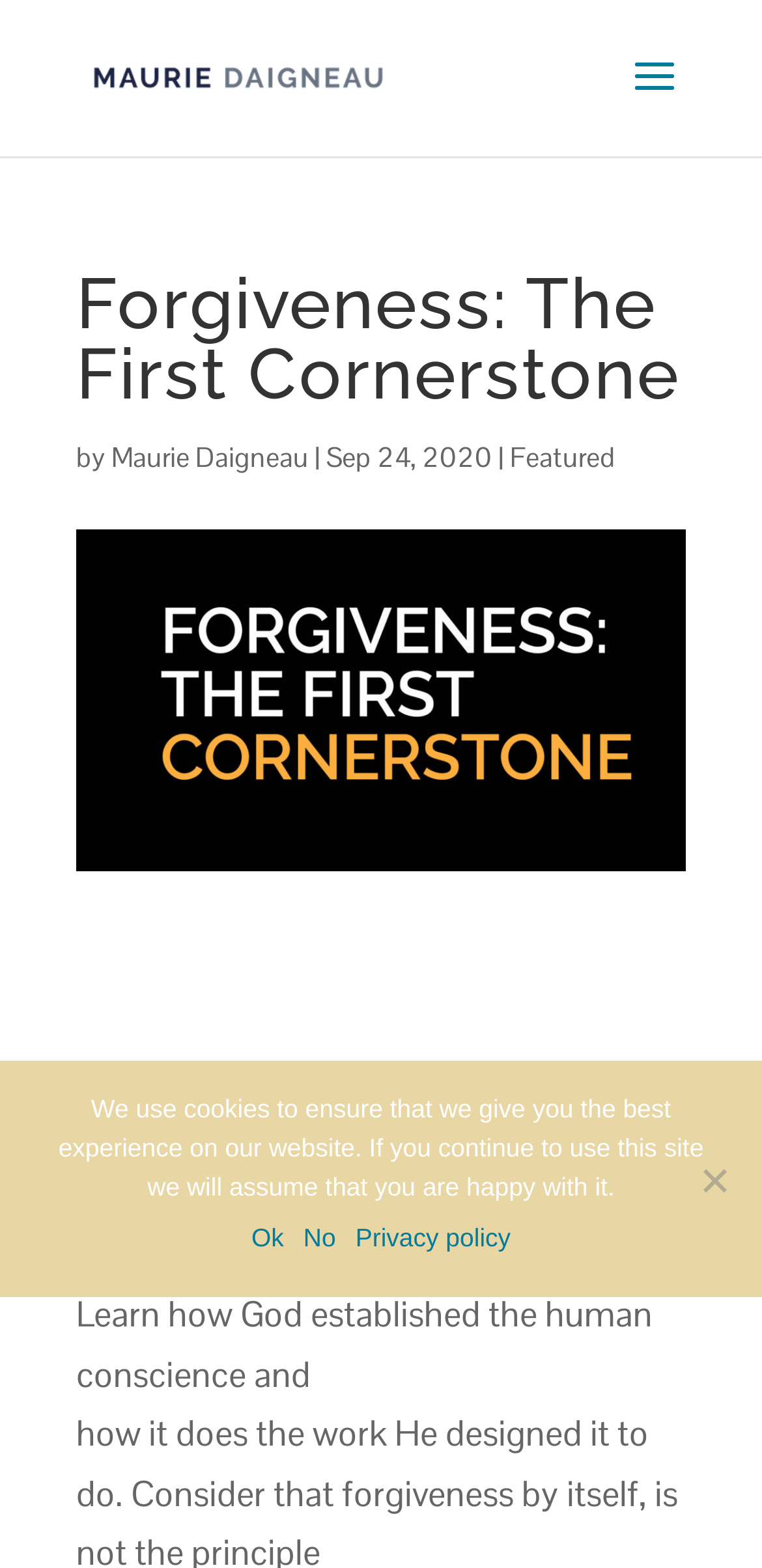Give a one-word or short phrase answer to the question: 
What is the date of this article?

Sep 24, 2020